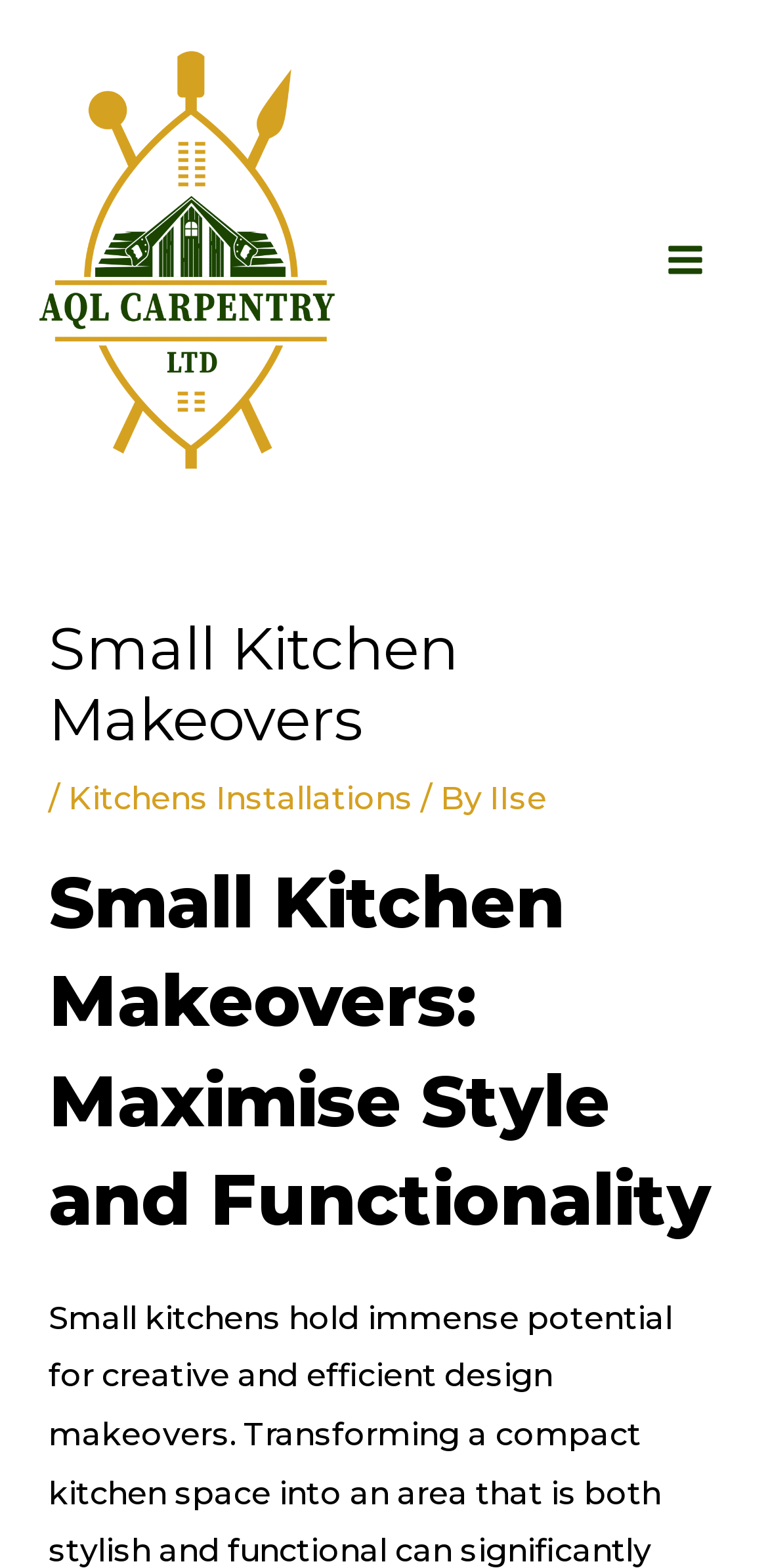Refer to the image and provide a thorough answer to this question:
How many menu items are there?

By looking at the main menu button, we can see that it has three menu items: 'Kitchens Installations', 'IIse', and the company name 'AQL Carpentry'.